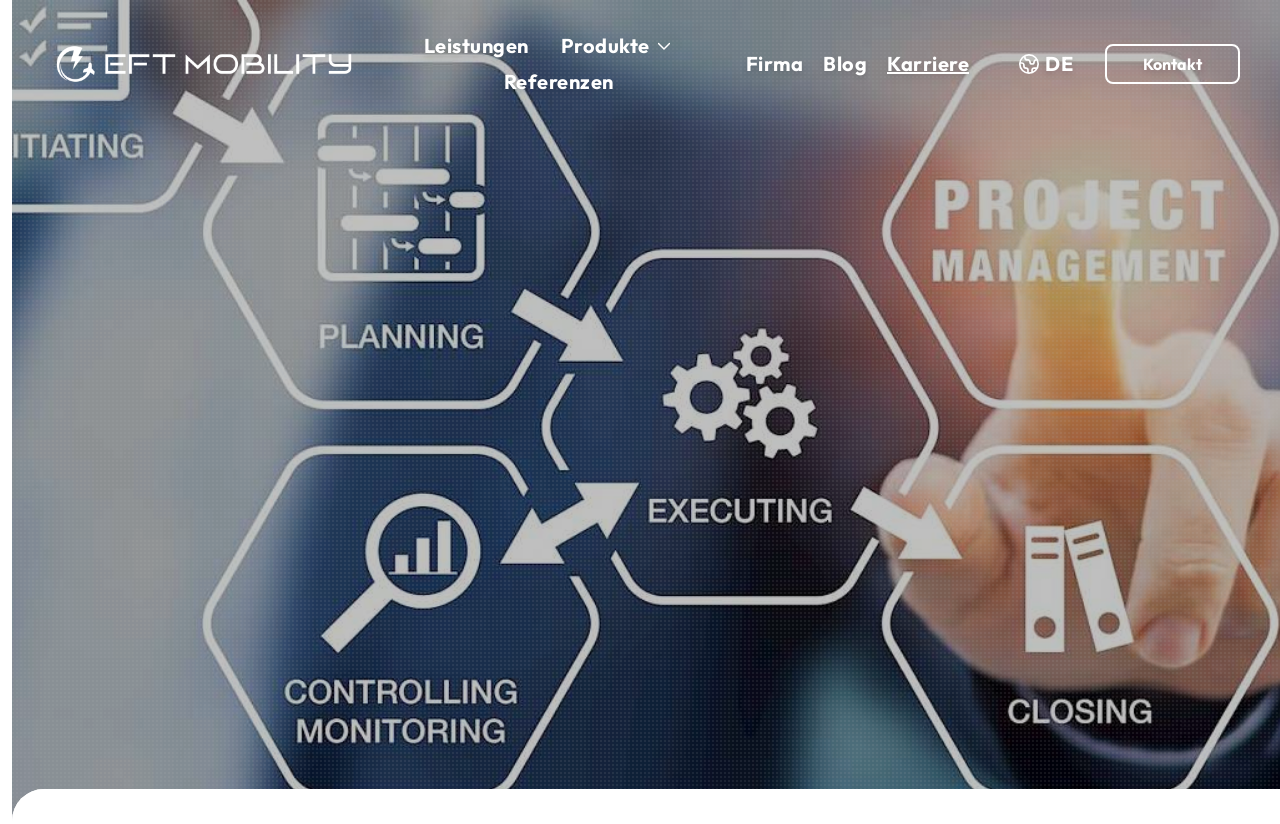Please answer the following question using a single word or phrase: 
What are the main menu items?

Leistungen, Produkte, Referenzen